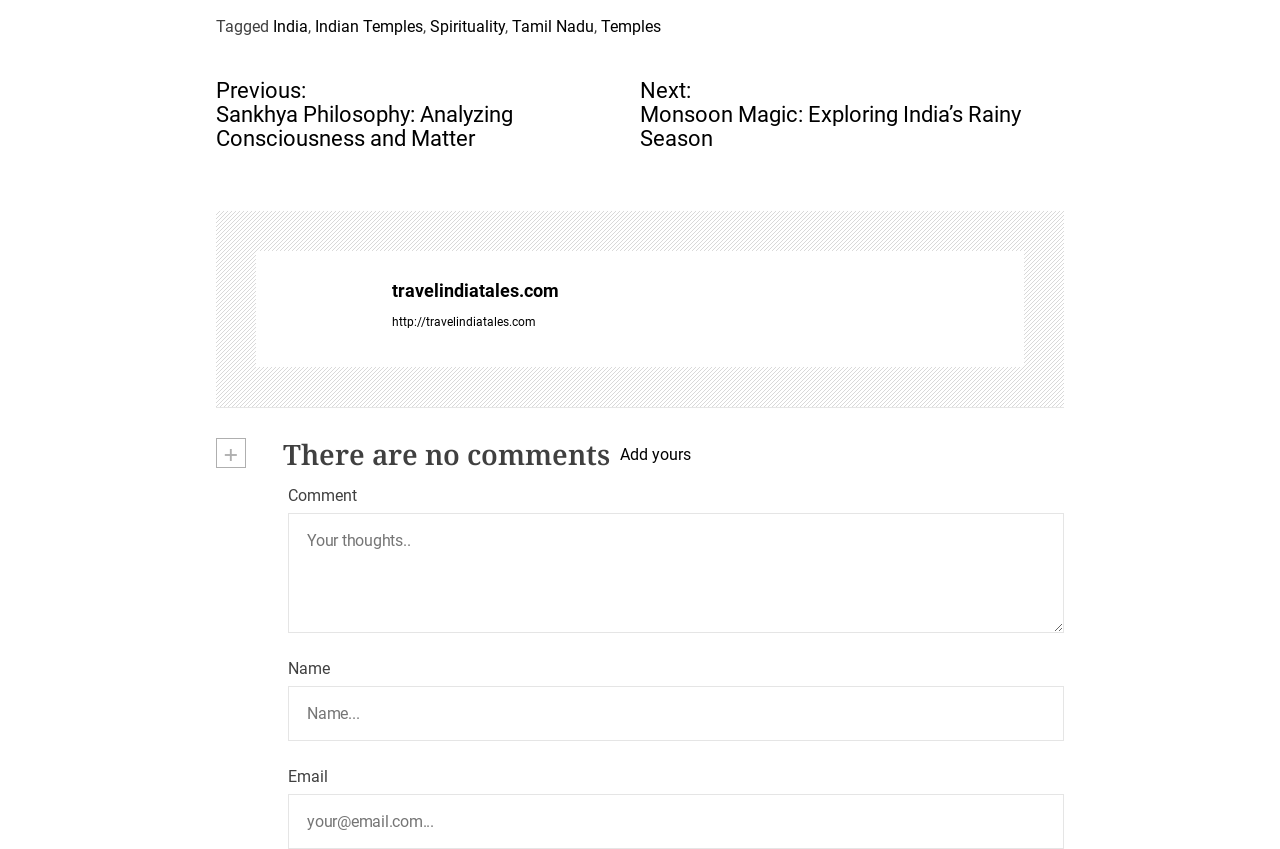Please specify the bounding box coordinates of the clickable region necessary for completing the following instruction: "Click on the 'India' link". The coordinates must consist of four float numbers between 0 and 1, i.e., [left, top, right, bottom].

[0.213, 0.021, 0.241, 0.043]